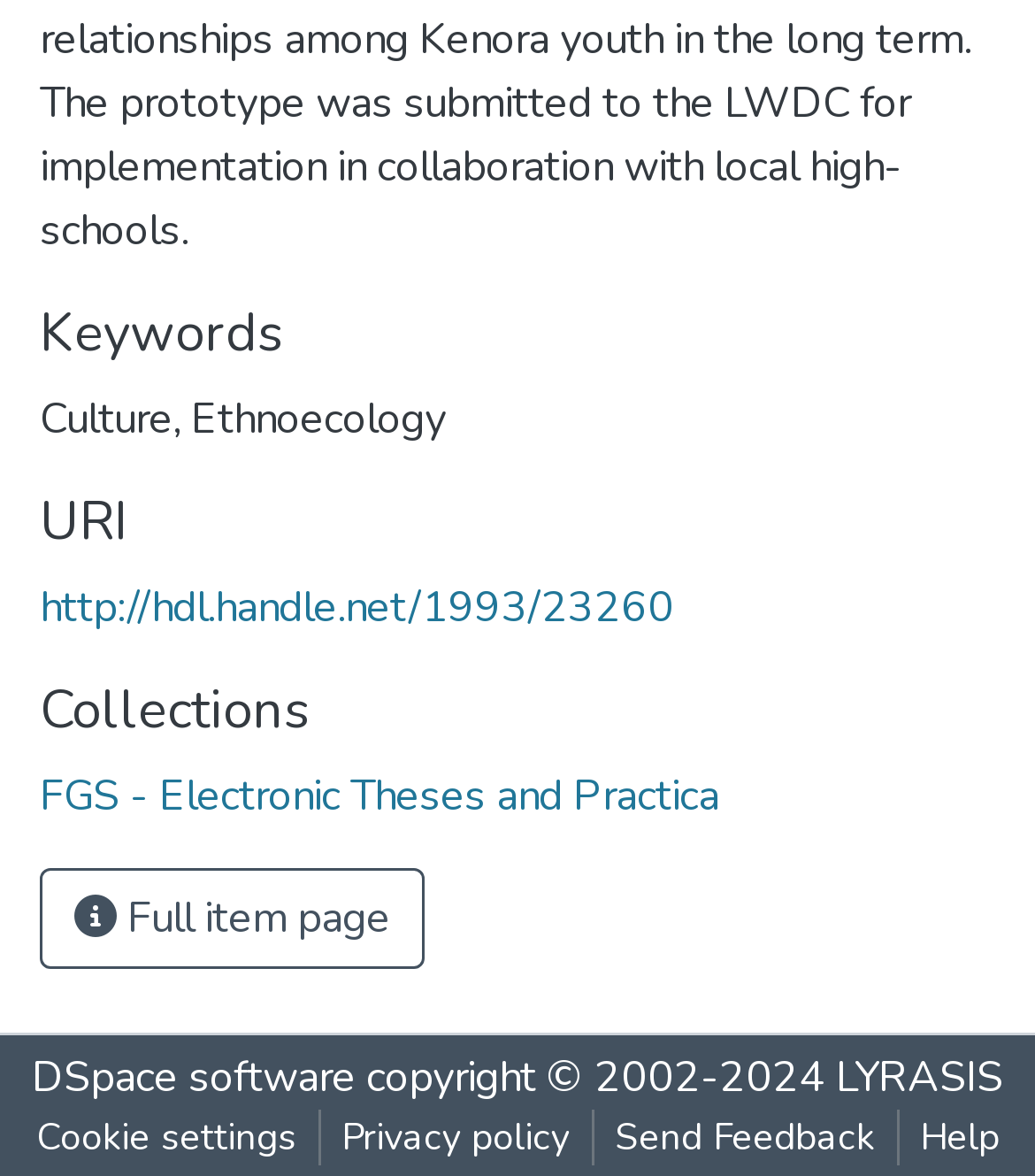Could you please study the image and provide a detailed answer to the question:
What is the button on the page for?

I found the button on the page by looking at the button element, which has the text ' Full item page', indicating that it is for viewing the full item page.